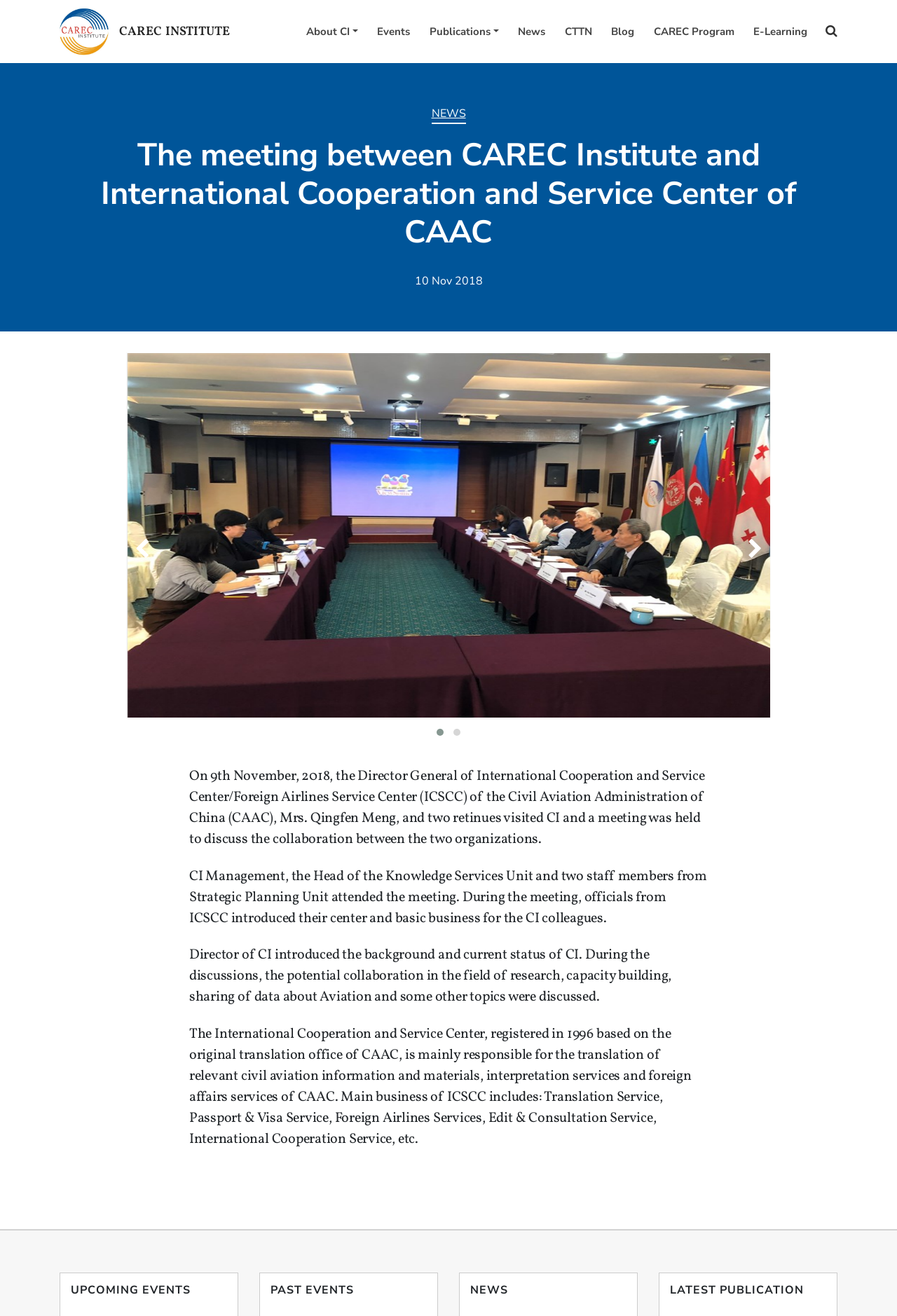Give the bounding box coordinates for this UI element: "CTTN". The coordinates should be four float numbers between 0 and 1, arranged as [left, top, right, bottom].

[0.621, 0.014, 0.669, 0.034]